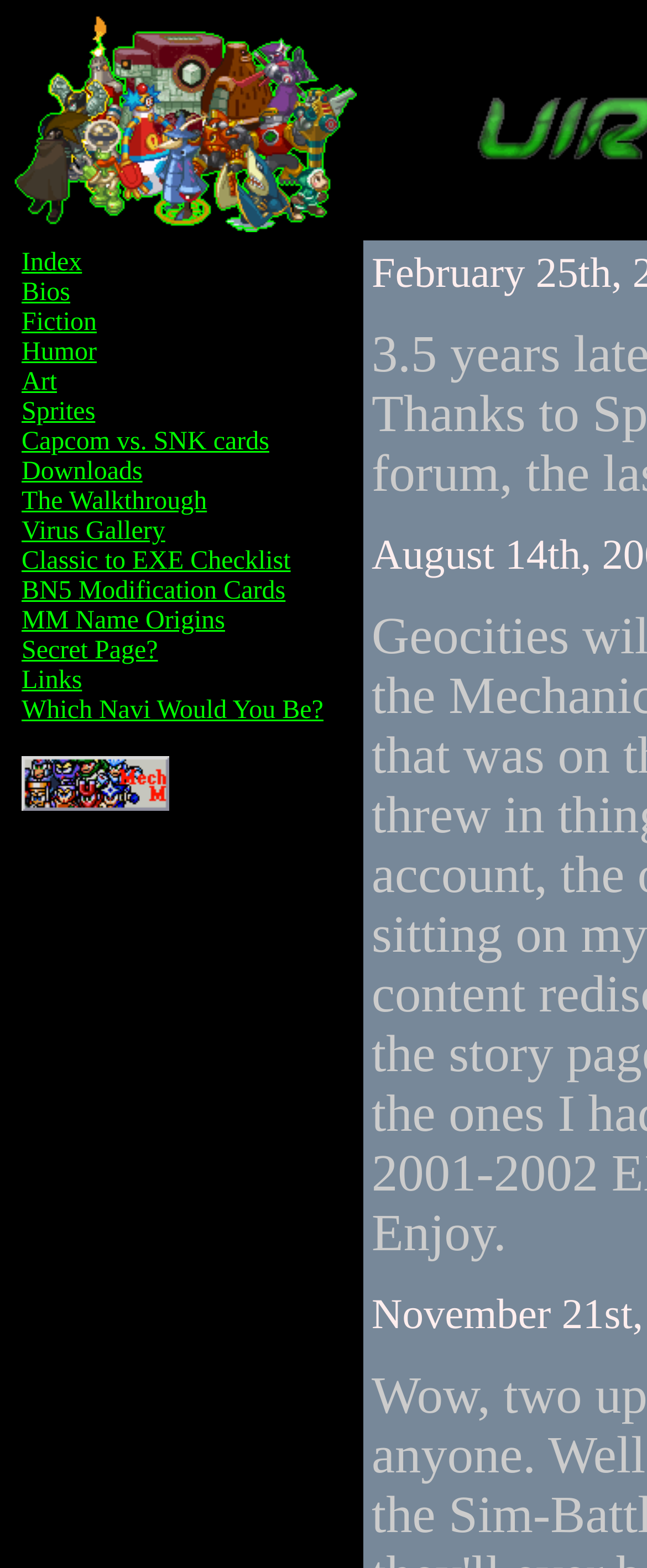What is the first link on the webpage?
Answer with a single word or phrase, using the screenshot for reference.

Index